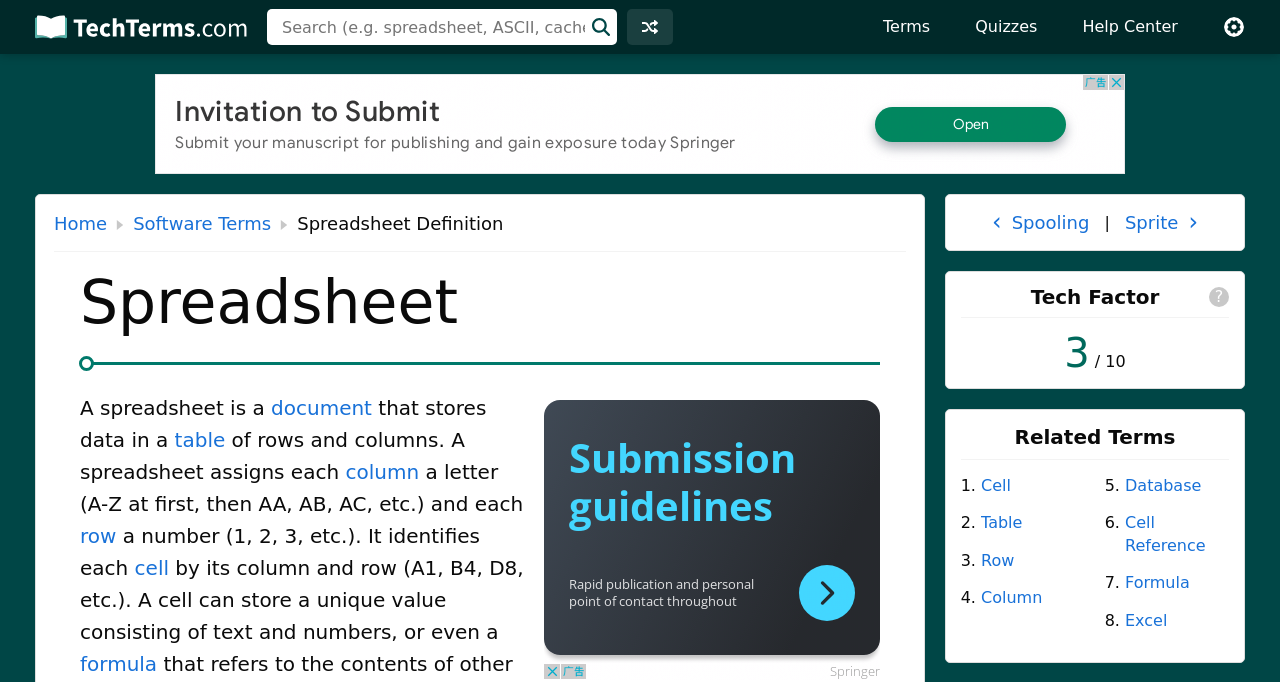Please answer the following question as detailed as possible based on the image: 
What is the purpose of formulas in a spreadsheet?

The webpage mentions that spreadsheets use formulas and functions to perform calculations, implying that formulas are used to manipulate and analyze data in a spreadsheet to produce desired results.